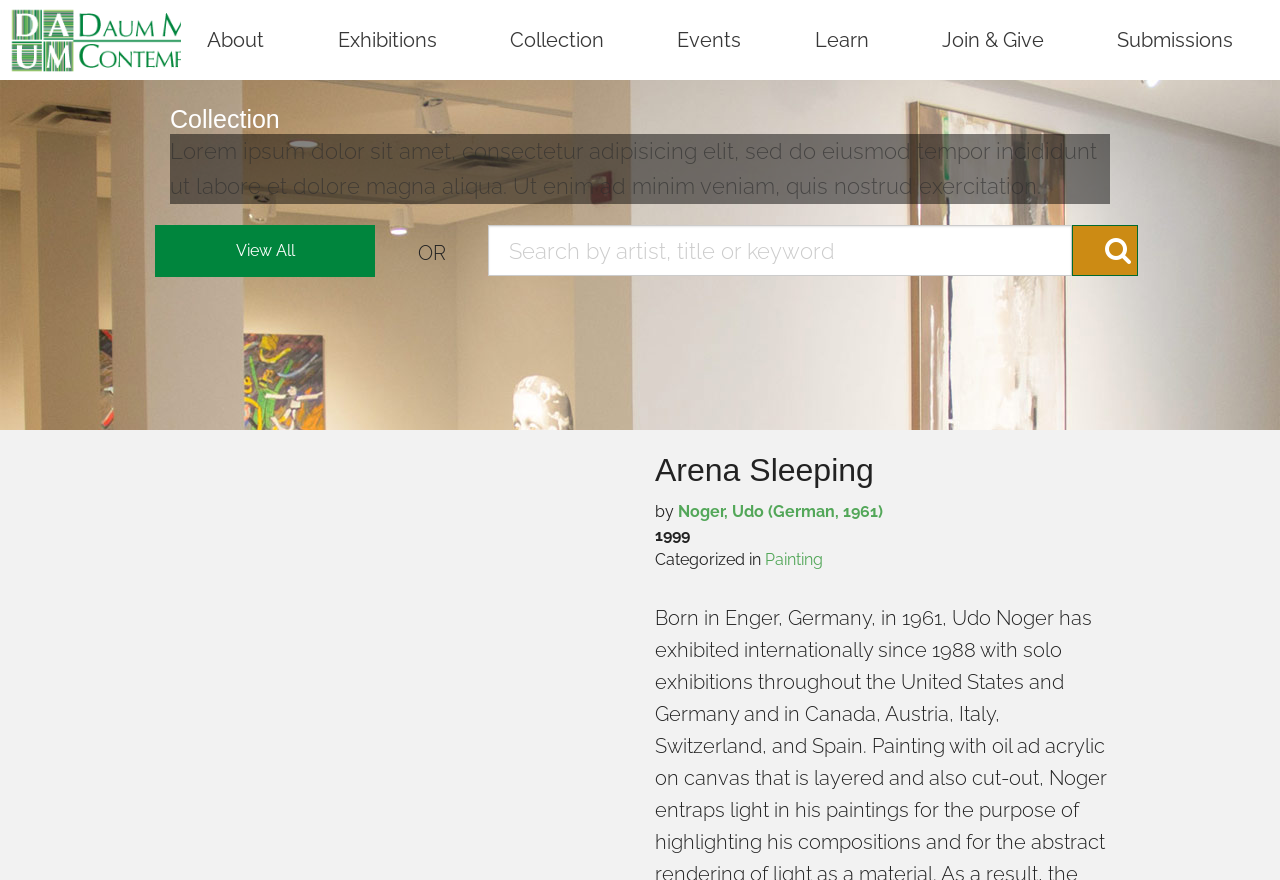What type of exhibition is 'Arena Sleeping' categorized in?
Analyze the screenshot and provide a detailed answer to the question.

I found the answer by navigating to the sub-element of 'HeaderAsNonLandmark' which has the text 'Arena Sleeping' and then looking at the sibling elements. I found a 'StaticText' element with the text 'Categorized in' followed by a 'link' element with the text 'Painting'. This suggests that 'Arena Sleeping' is categorized in 'Painting'.